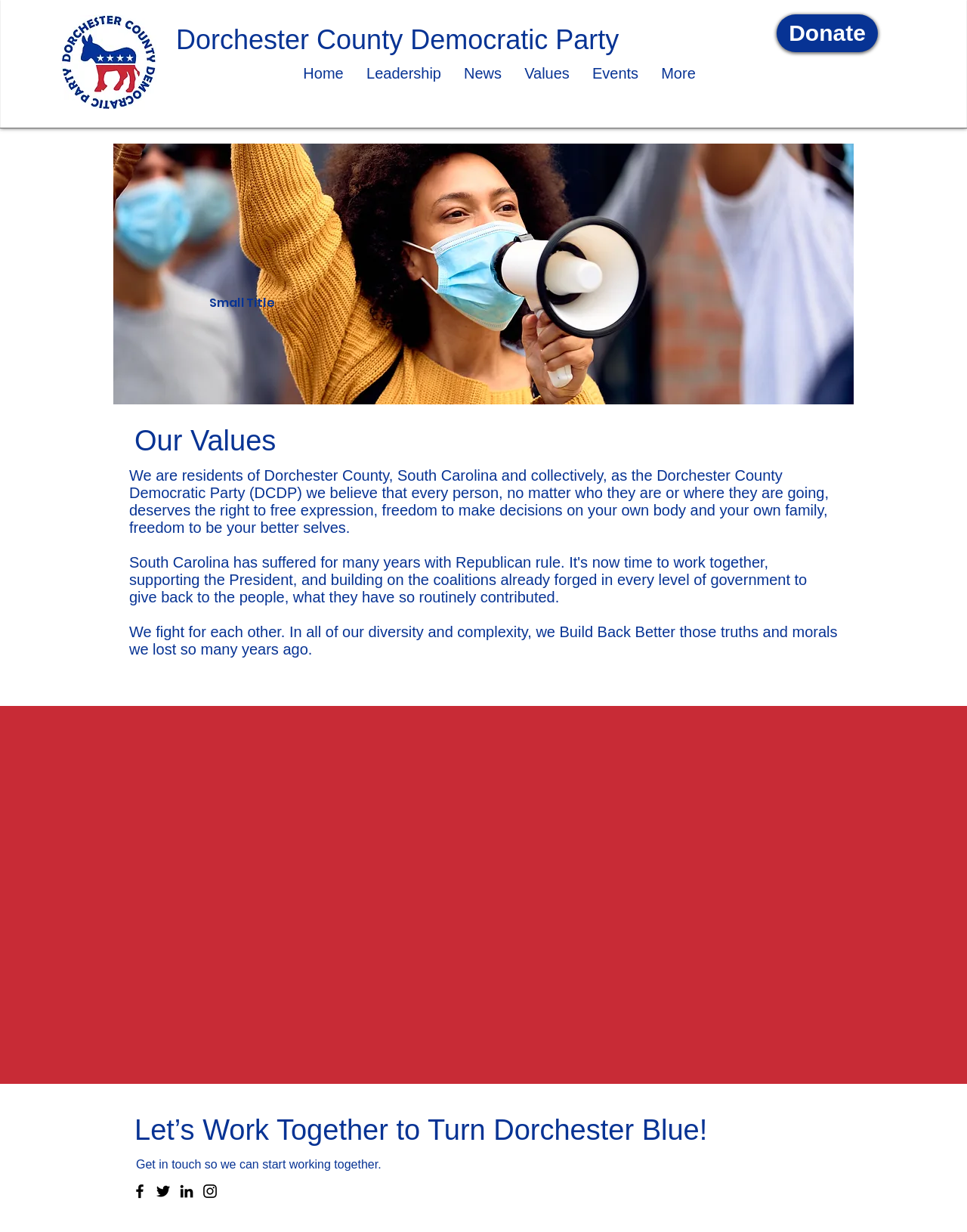Locate the bounding box coordinates for the element described below: "Dorchester County Democratic Party". The coordinates must be four float values between 0 and 1, formatted as [left, top, right, bottom].

[0.182, 0.02, 0.64, 0.045]